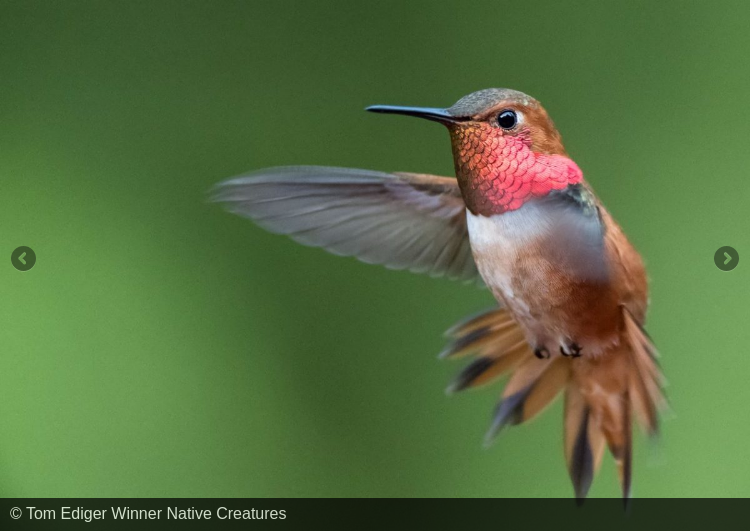Observe the image and answer the following question in detail: Who took the photograph?

The photograph was taken by Tom Ediger, as mentioned in the caption, and it is a winning entry in the Native Creatures category of the annual nature photo contest.